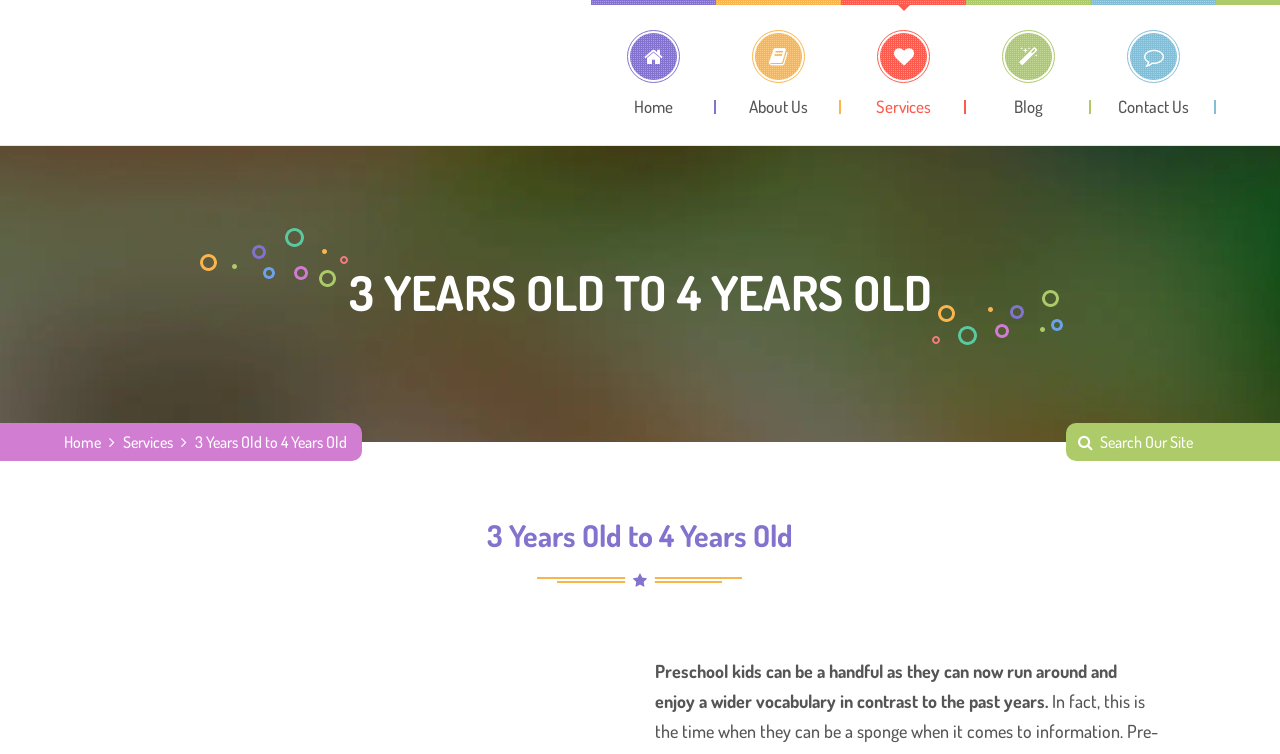Please identify the bounding box coordinates of the element's region that should be clicked to execute the following instruction: "view services". The bounding box coordinates must be four float numbers between 0 and 1, i.e., [left, top, right, bottom].

[0.096, 0.573, 0.135, 0.599]